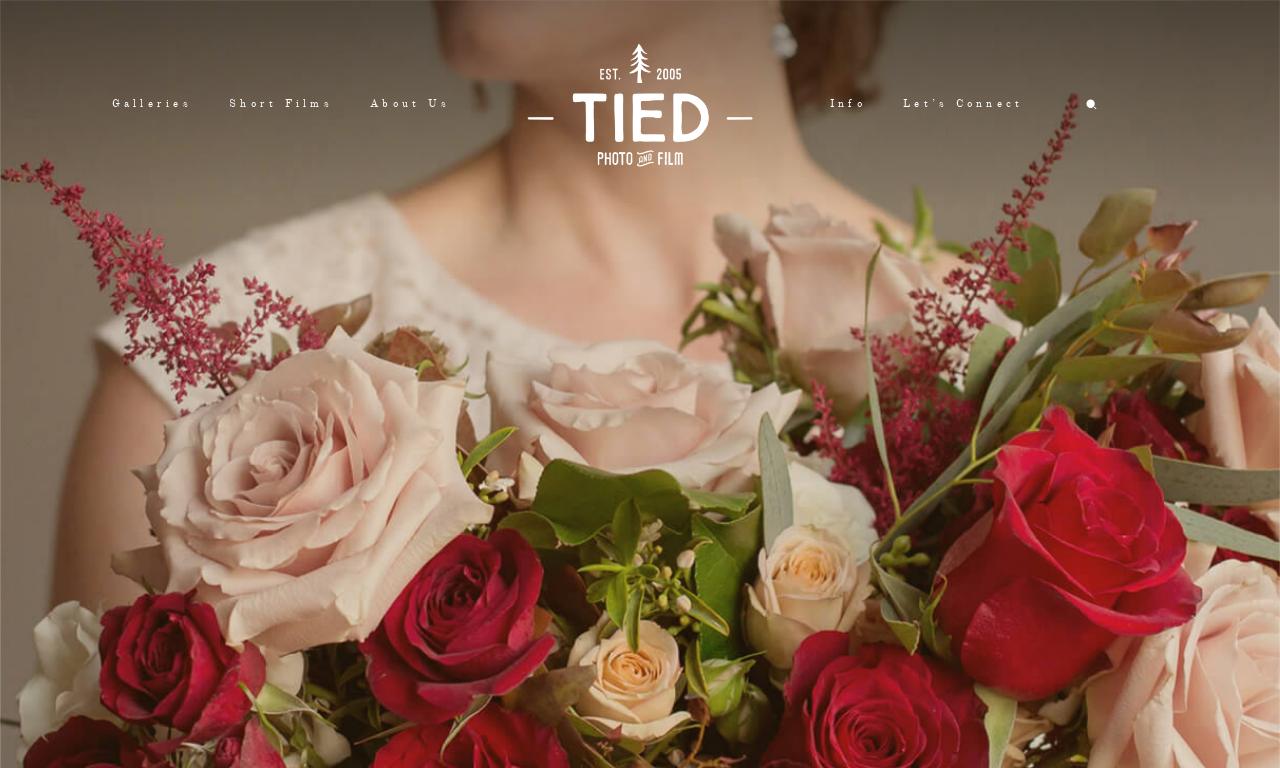How many links are in the header?
Please answer the question as detailed as possible.

I counted the number of link elements under the header element, and there are 6 links: 'Galleries', 'Short Films', 'About Us', an empty link, 'Info', and 'Let’s Connect'.